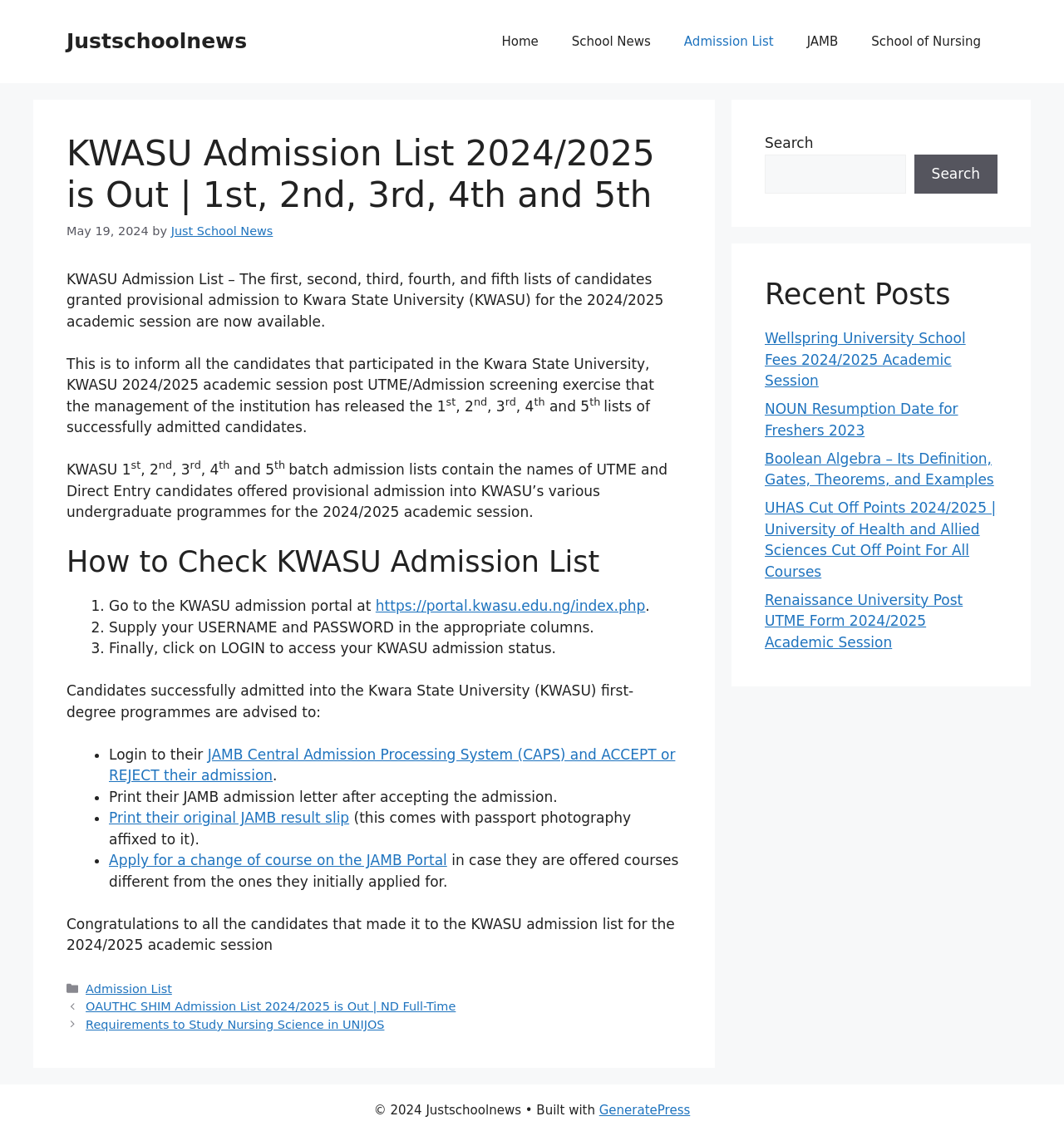What is required to be affixed to the original JAMB result slip?
Please provide a single word or phrase as the answer based on the screenshot.

Passport photography